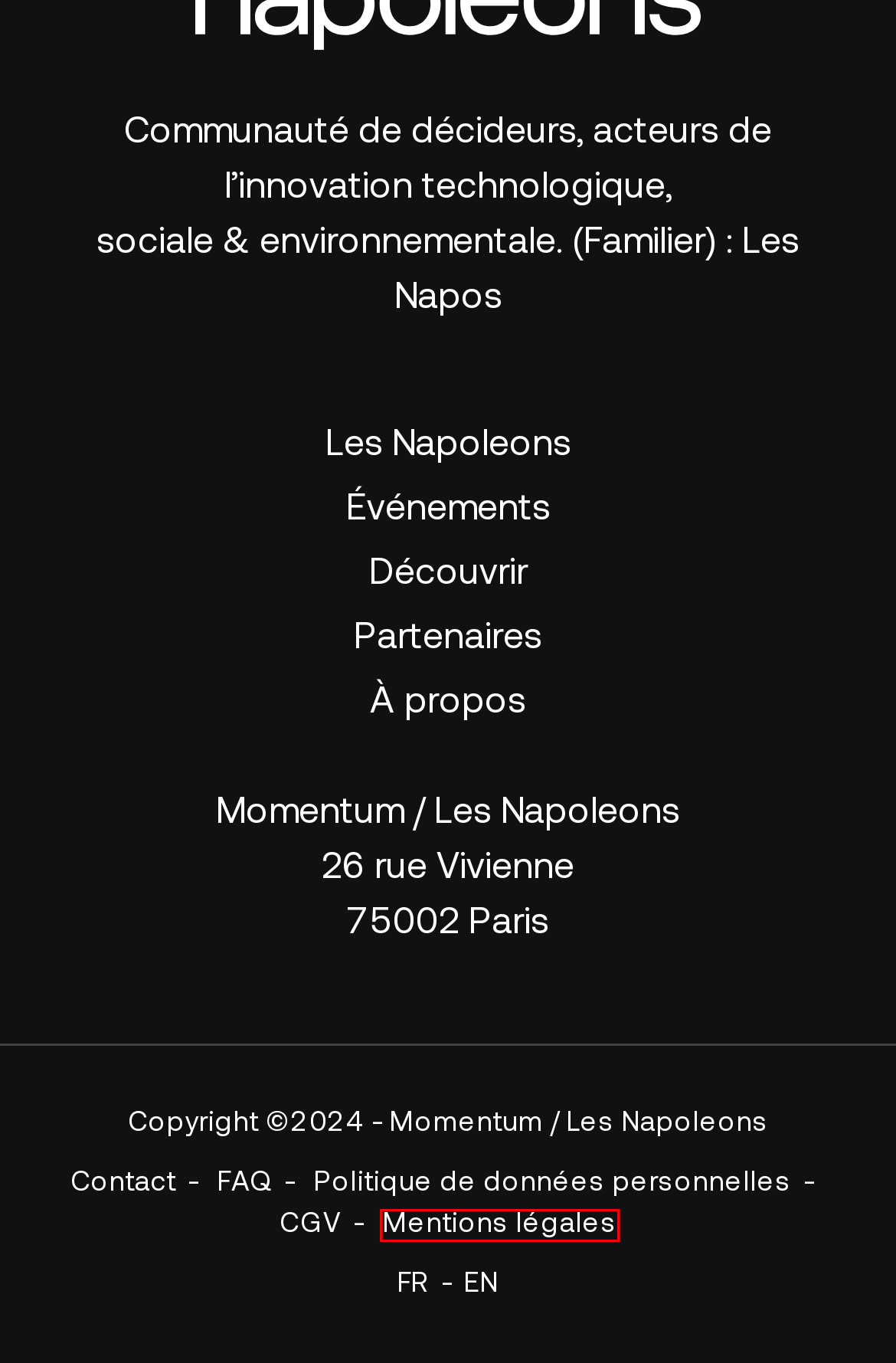Analyze the given webpage screenshot and identify the UI element within the red bounding box. Select the webpage description that best matches what you expect the new webpage to look like after clicking the element. Here are the candidates:
A. Proposer un intervenant — Les Napoleons
B. Nos conférences — Les Napoleons
C. Nos podcasts — Les Napoleons
D. Conditions générales de vente — Les Napoleons
E. Les Napoleons | Se connecter
F. Politique de données personnelles — Les Napoleons
G. Nos membres — Les Napoleons
H. Mentions légales — Les Napoleons

H